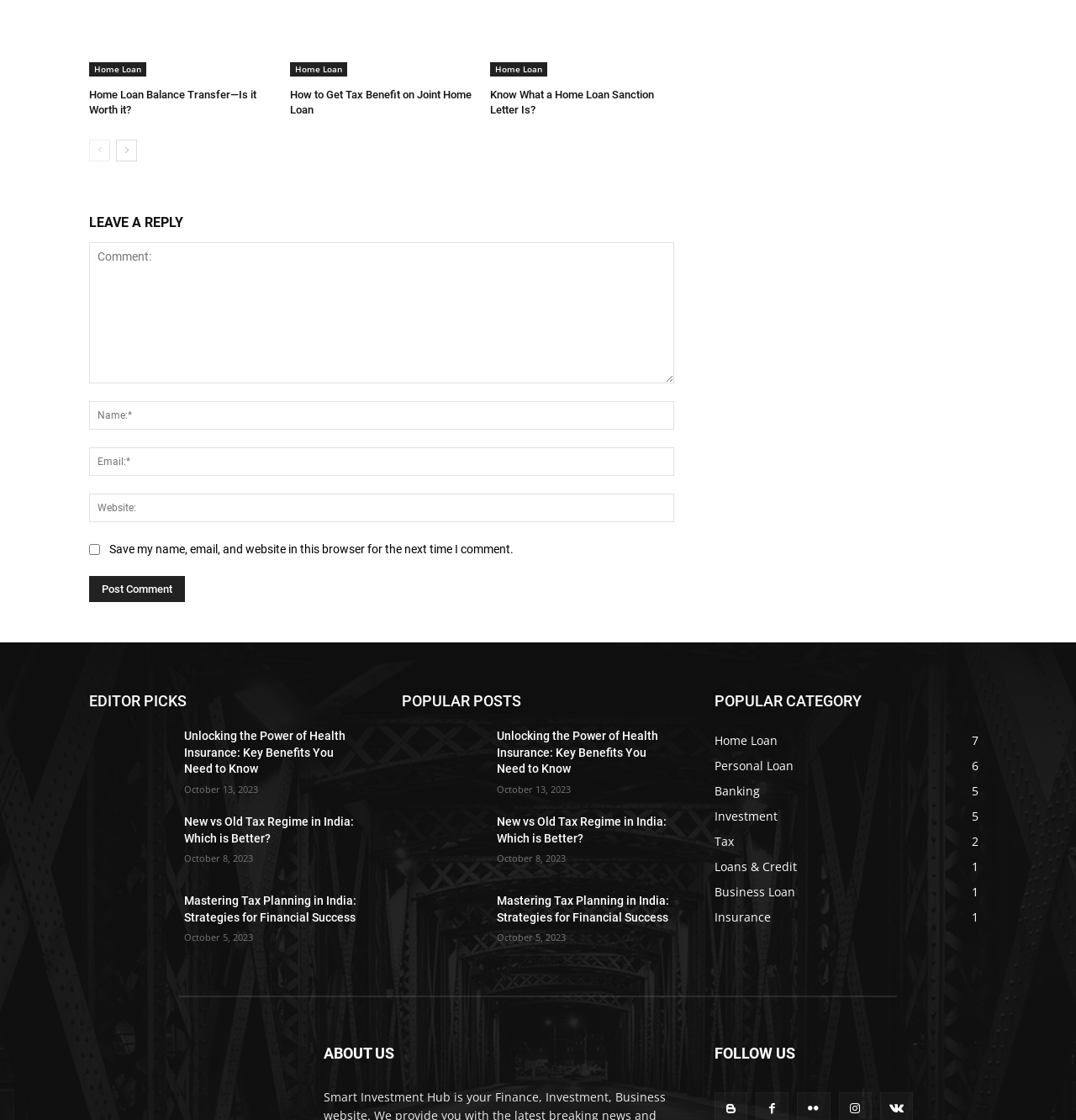Find the bounding box coordinates for the element described here: "Investment5".

[0.664, 0.722, 0.723, 0.736]